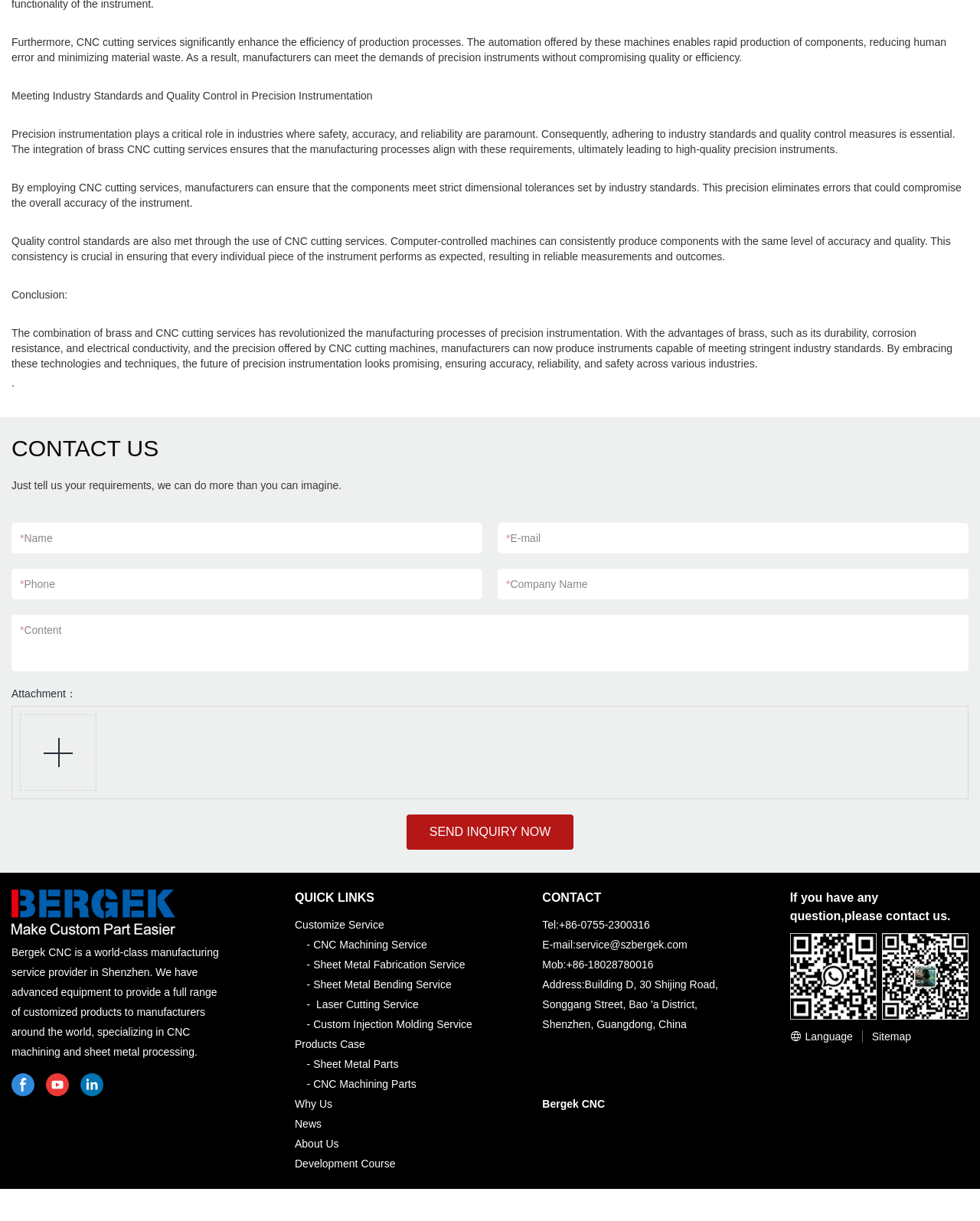What is the company name mentioned on this webpage?
Observe the image and answer the question with a one-word or short phrase response.

Bergek CNC